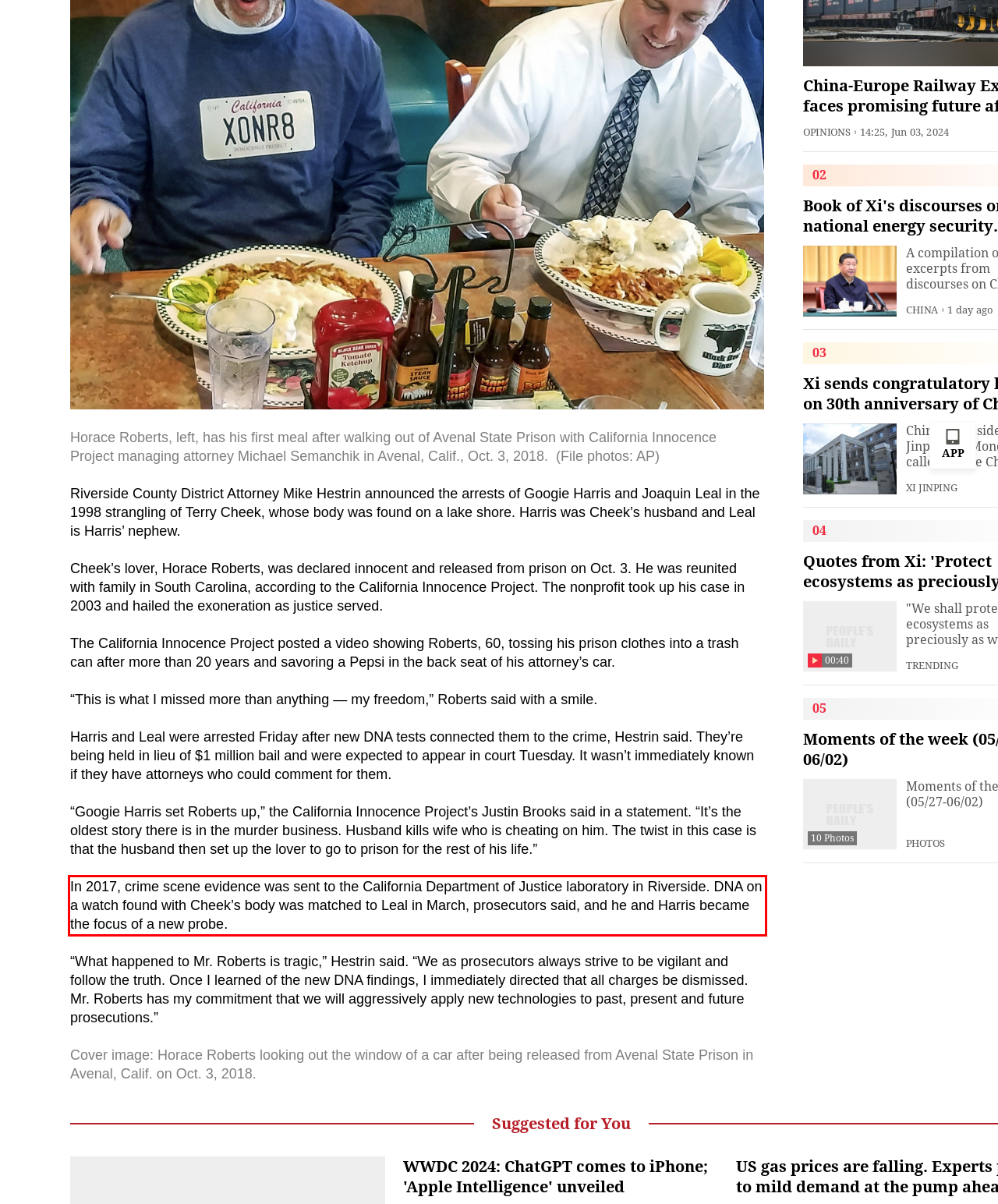You are presented with a screenshot containing a red rectangle. Extract the text found inside this red bounding box.

In 2017, crime scene evidence was sent to the California Department of Justice laboratory in Riverside. DNA on a watch found with Cheek’s body was matched to Leal in March, prosecutors said, and he and Harris became the focus of a new probe.